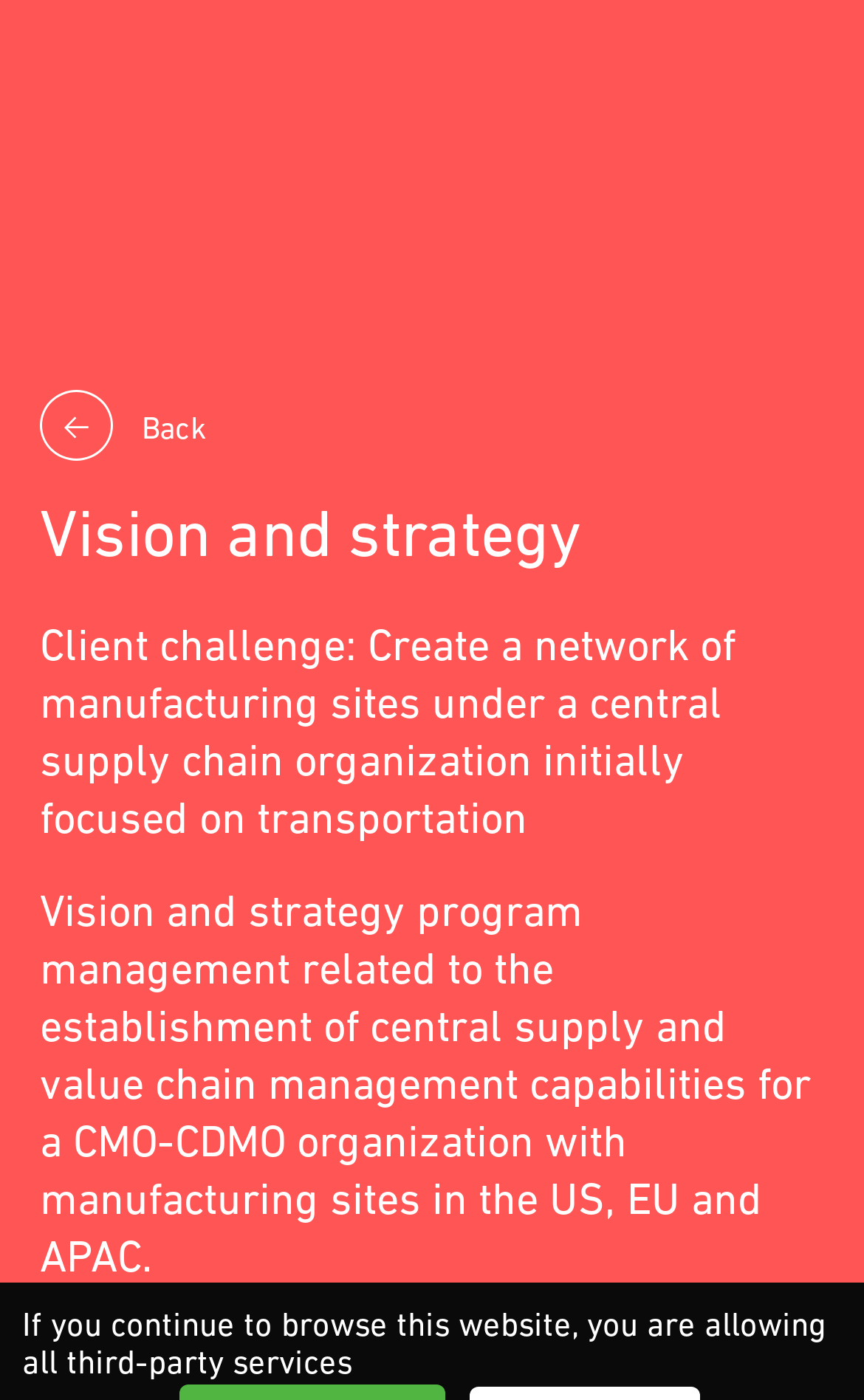Based on the description "Back", find the bounding box of the specified UI element.

[0.046, 0.291, 0.954, 0.32]